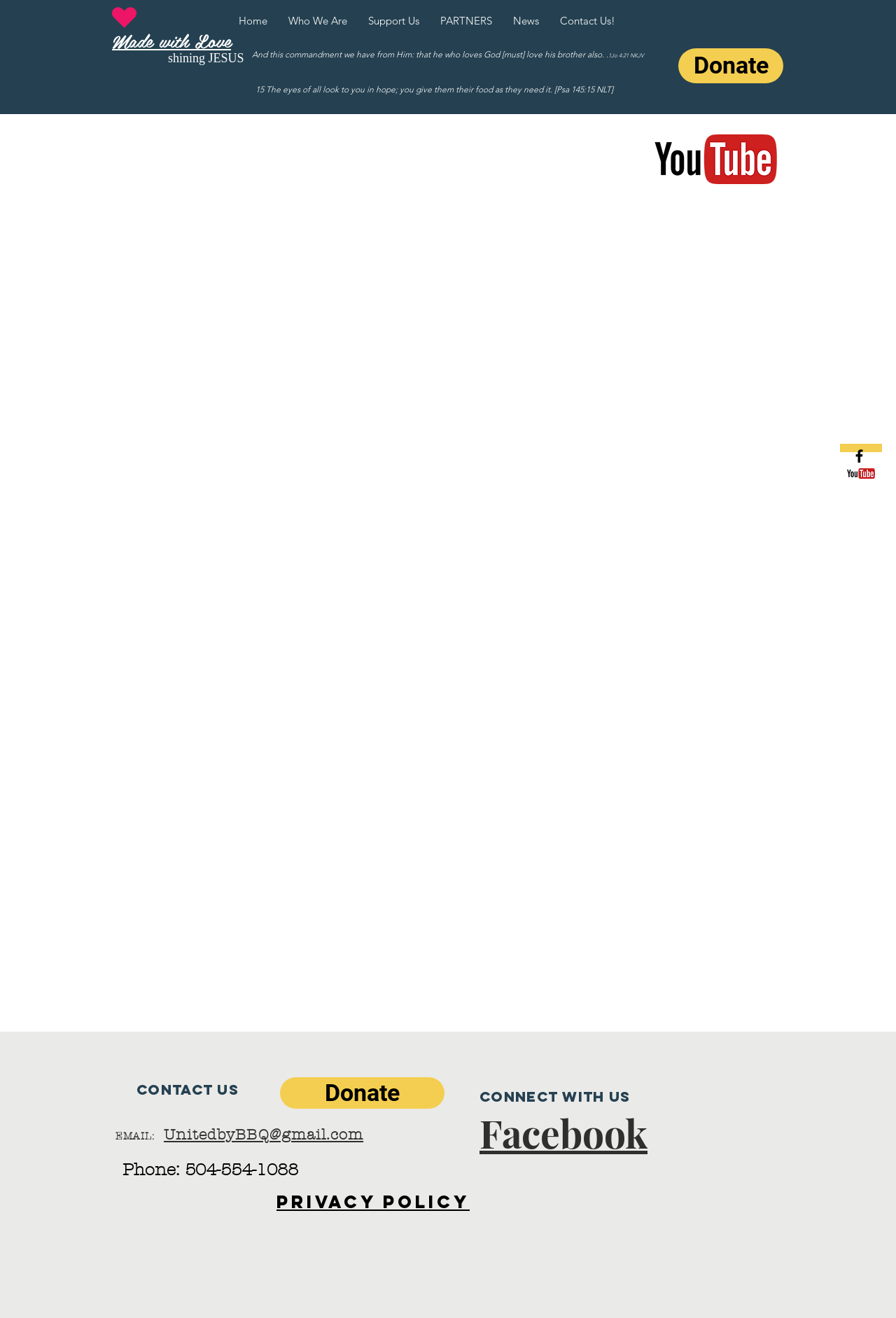Please determine the bounding box coordinates of the element to click in order to execute the following instruction: "Search for something". The coordinates should be four float numbers between 0 and 1, specified as [left, top, right, bottom].

None